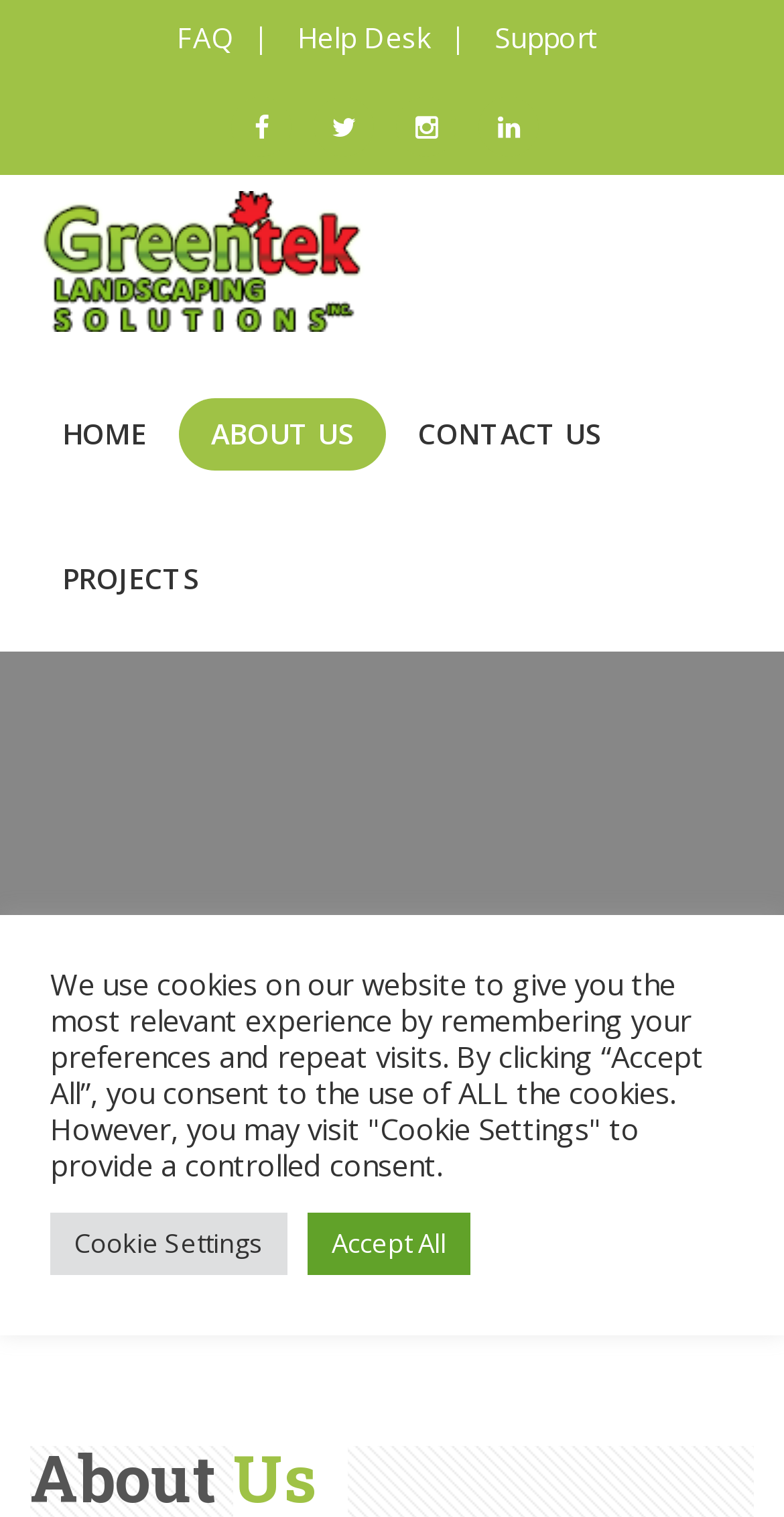Using the description "Accept All", predict the bounding box of the relevant HTML element.

[0.392, 0.799, 0.6, 0.84]